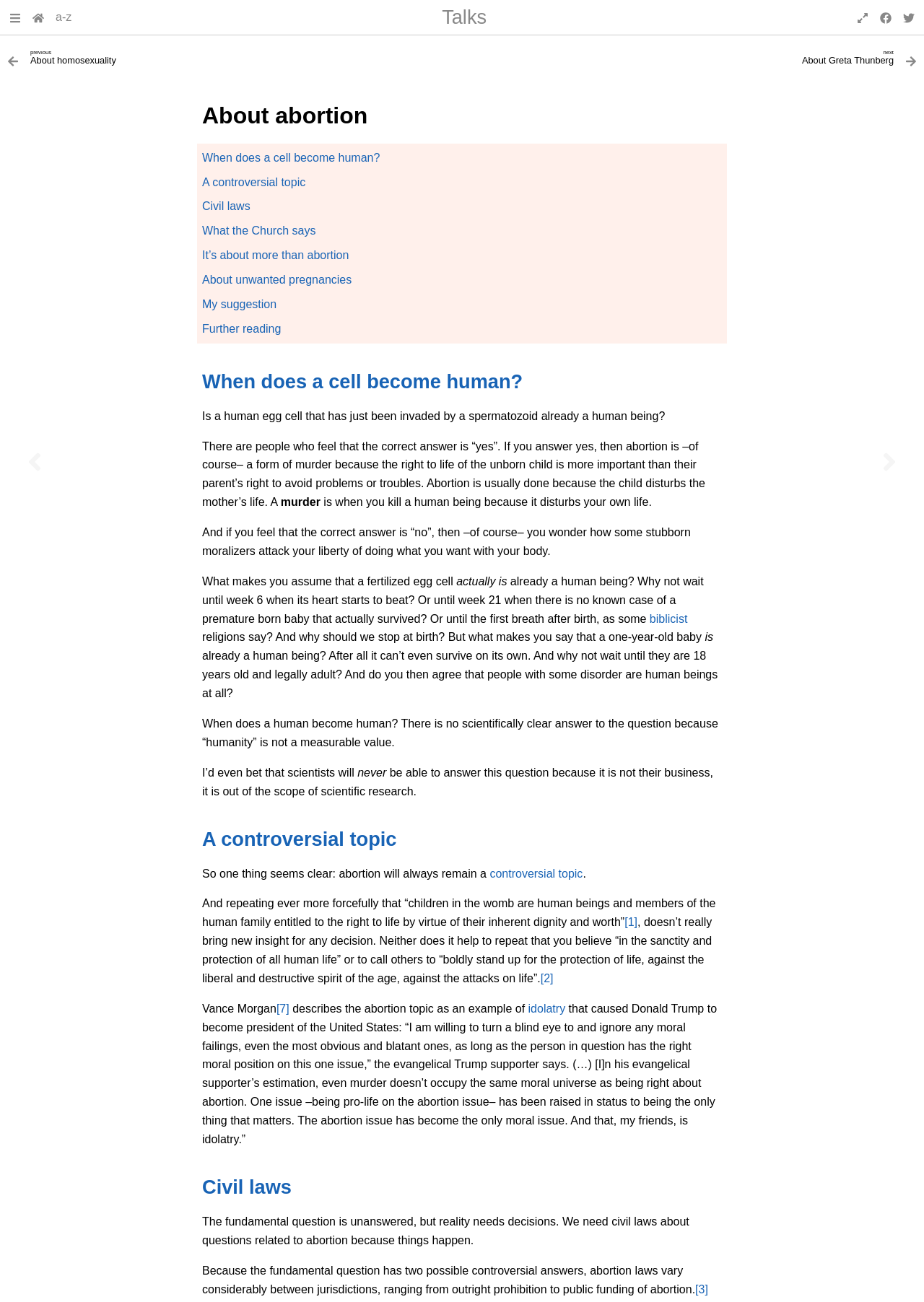Generate a detailed explanation of the webpage's features and information.

The webpage is about abortion, specifically exploring the topic from various angles. At the top, there is a sidebar with an "Expand sidebar" button, accompanied by an image. Next to it, there are links to "Human World" and "a-z". 

On the top-right corner, there are social media sharing buttons, including "Share on Facebook" and "Share on Twitter", each with an accompanying image. Below these buttons, there are navigation links to "Previous topic" and "Next topic", with images and text describing the topics, such as "About homosexuality" and "About Greta Thunberg".

The main content of the webpage is divided into sections, each with a heading. The first section is "About abortion", which contains links to subtopics like "When does a cell become human?", "A controversial topic", "Civil laws", and others. 

The "When does a cell become human?" section discusses the question of when a cell becomes a human being, with arguments for and against considering a fertilized egg cell as a human being. The text explores the implications of this question on the morality of abortion.

The "A controversial topic" section acknowledges that abortion will always be a controversial topic and that repeating certain beliefs or slogans does not bring new insight to the decision-making process.

The "Civil laws" section discusses the need for civil laws regarding abortion, as the fundamental question of when a cell becomes human remains unanswered. It notes that abortion laws vary between jurisdictions, ranging from prohibition to public funding.

Throughout the webpage, there are various links, images, and references to external sources, as well as headings and subheadings that organize the content.